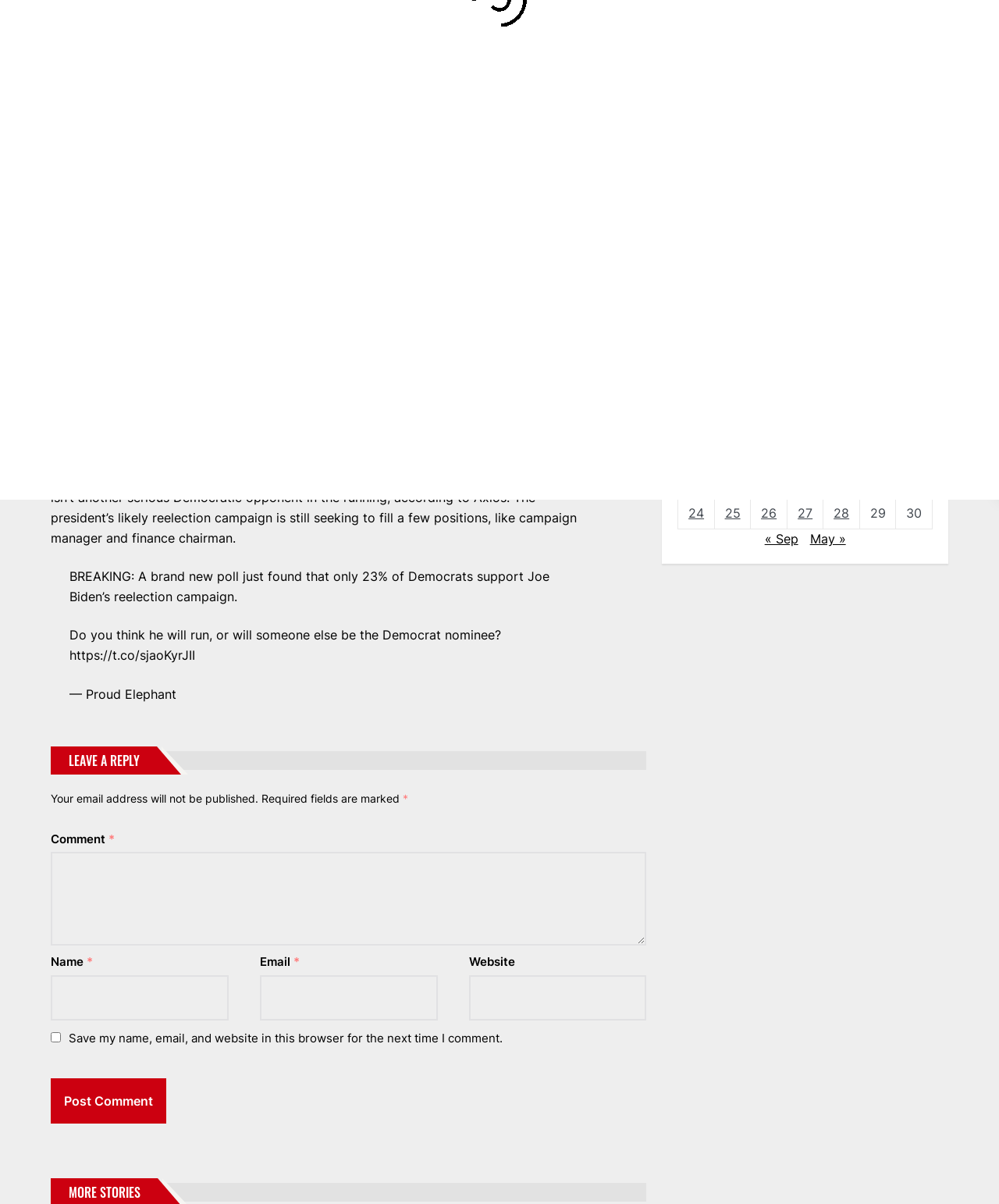Locate and provide the bounding box coordinates for the HTML element that matches this description: "parent_node: Email * aria-describedby="email-notes" name="email"".

[0.26, 0.81, 0.438, 0.847]